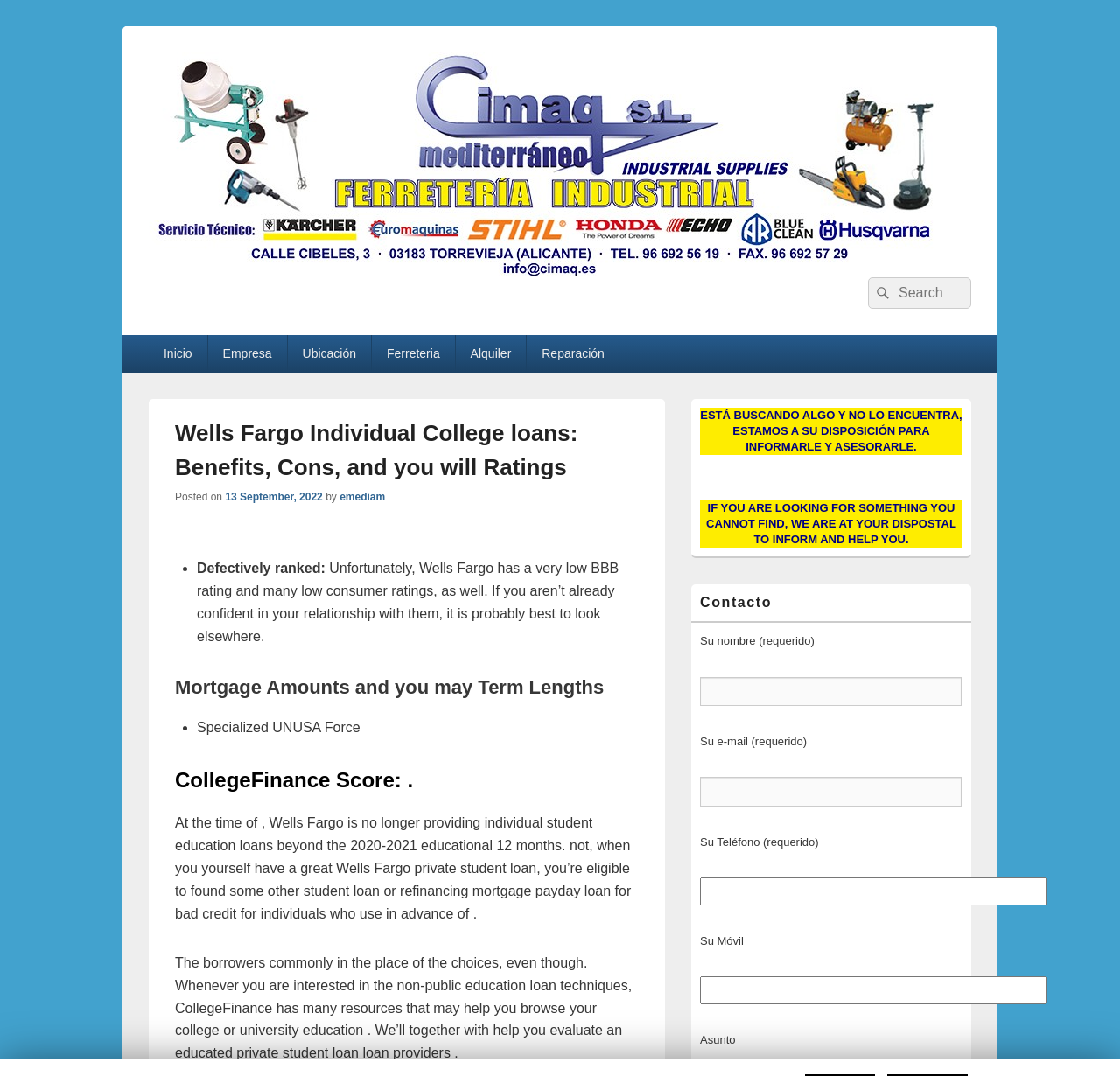Provide an in-depth description of the elements and layout of the webpage.

This webpage is about Wells Fargo Individual College loans, providing information on their benefits, cons, and ratings. At the top, there is a logo and a link to "CIMAQ MEDITERRANEO" on the left side, accompanied by a search bar on the right side. Below the search bar, there is a primary menu with links to "Inicio", "Empresa", "Ubicación", "Ferreteria", "Alquiler", and "Reparación".

The main content of the webpage is divided into sections. The first section has a heading "Wells Fargo Individual College loans: Benefits, Cons, and you will Ratings" and provides information about the posting date and author. The next section discusses the low BBB rating and consumer ratings of Wells Fargo, advising readers to look elsewhere if they are not confident in their relationship with the company.

The following sections are about mortgage amounts and term lengths, with a heading "Mortgage Amounts and you may Term Lengths". There is also a section about CollegeFinance Score, which mentions that Wells Fargo is no longer providing individual student loans beyond the 2020-2021 educational year. However, existing borrowers can still refinance their loans.

On the right side of the webpage, there is a primary sidebar widget area with a heading "ESTÁ BUSCANDO ALGO Y NO LO ENCUENTRA, ESTAMOS A SU DISPOSICIÓN PARA INFORMARLE Y ASESORARLE" (translated to "IF YOU ARE LOOKING FOR SOMETHING YOU CANNOT FIND, WE ARE AT YOUR DISPOSTAL TO INFORM AND HELP YOU"). Below this, there is a contact form with fields for name, email, phone number, and mobile number, as well as a text area for the subject.

Overall, the webpage provides information about Wells Fargo Individual College loans and offers resources for readers to explore their college education financing options.